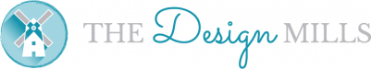Elaborate on the image by describing it in detail.

The image features a vibrant logo for "The Design Mills," which incorporates a stylized windmill in a circular blue badge. The windmill is illustrated in white, symbolizing creativity and design. Beside the windmill, the text "THE" is displayed in a bold, contemporary font, while "Design M I L L S" is represented in a graceful, flowing script, creating a harmonious balance between modern and traditional styles. This logo encapsulates the essence of Sinead Mills Design, reflecting both professionalism and artistic flair, making it an inviting representation for clients seeking creative design services.